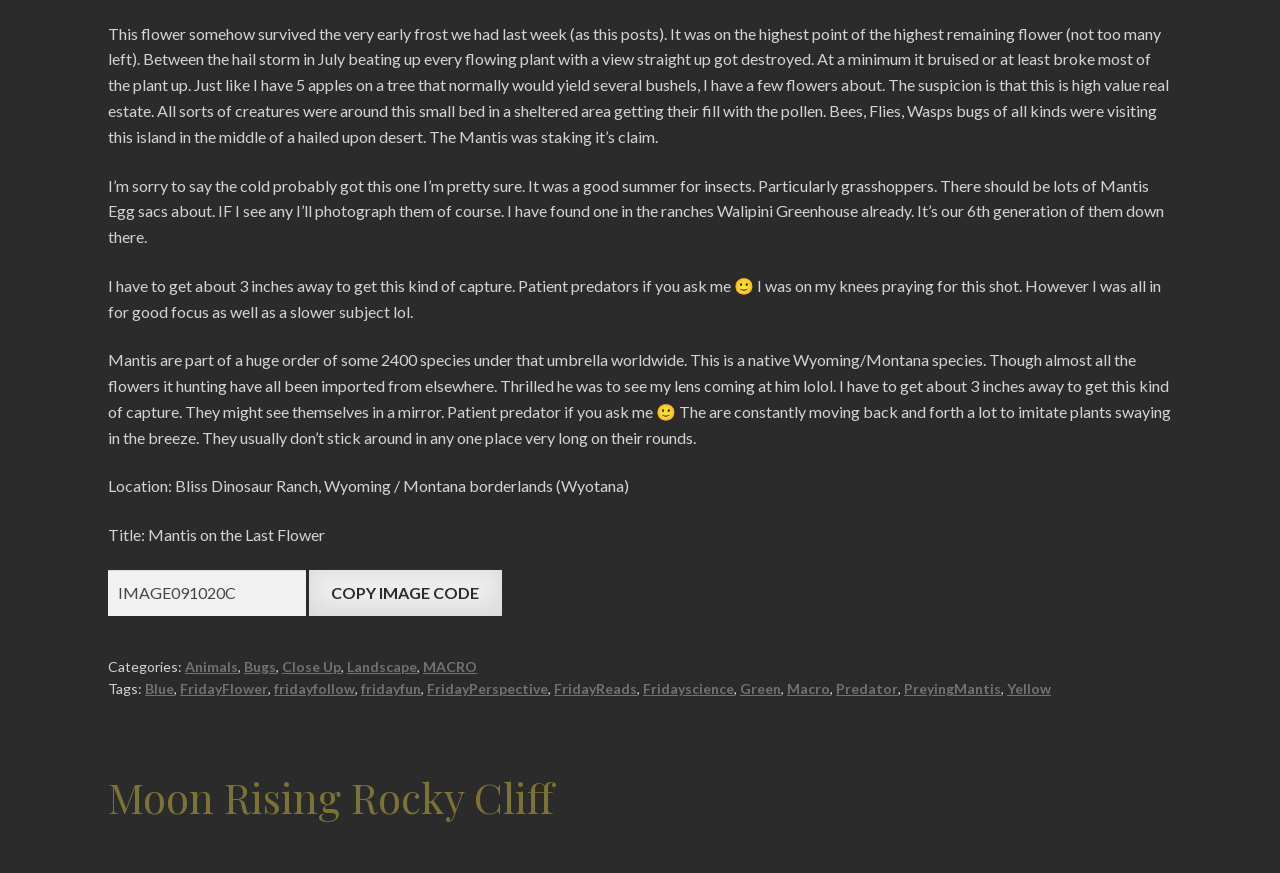Provide your answer in a single word or phrase: 
What type of insect is featured in the image?

Mantis